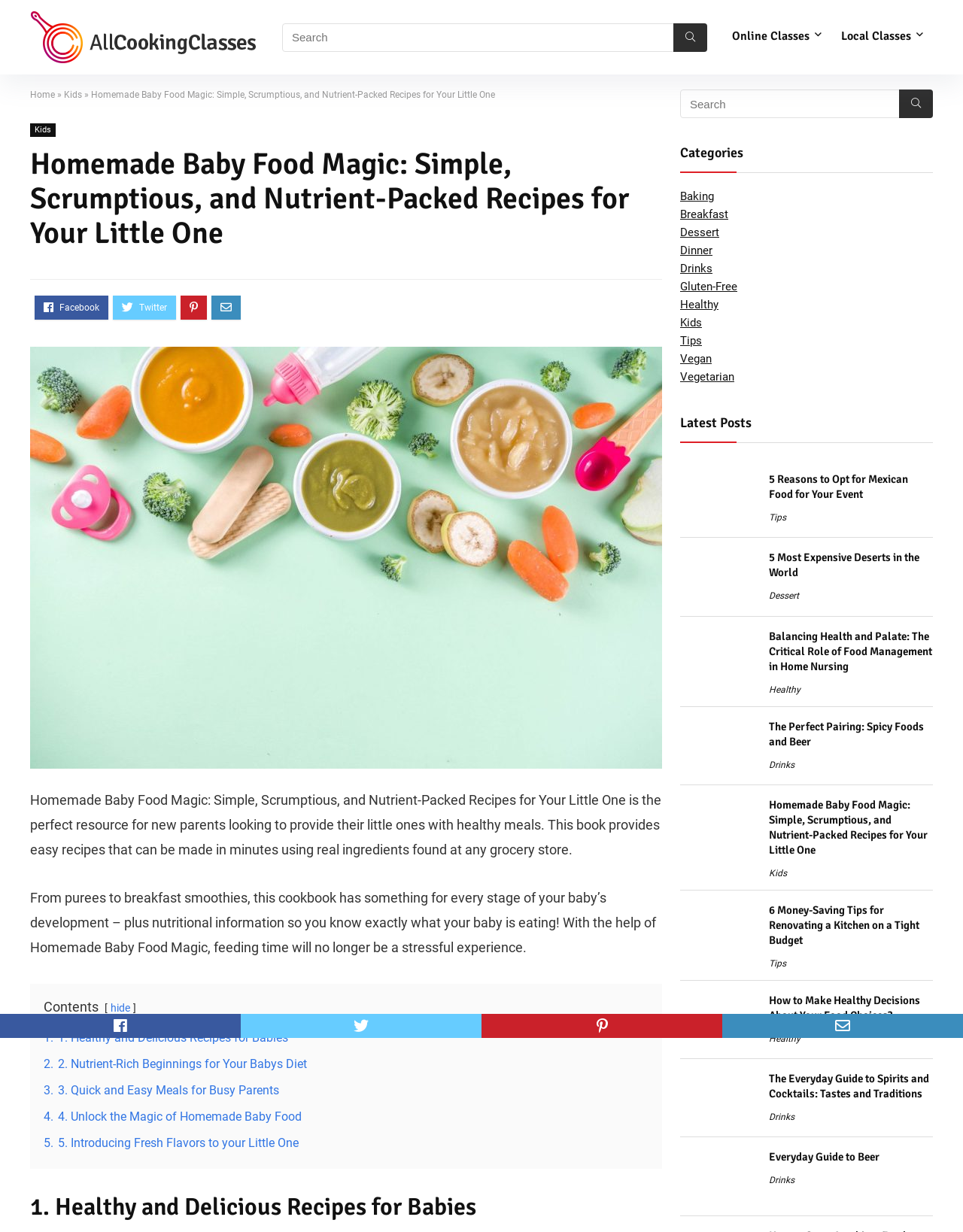Point out the bounding box coordinates of the section to click in order to follow this instruction: "Search for laptops".

None